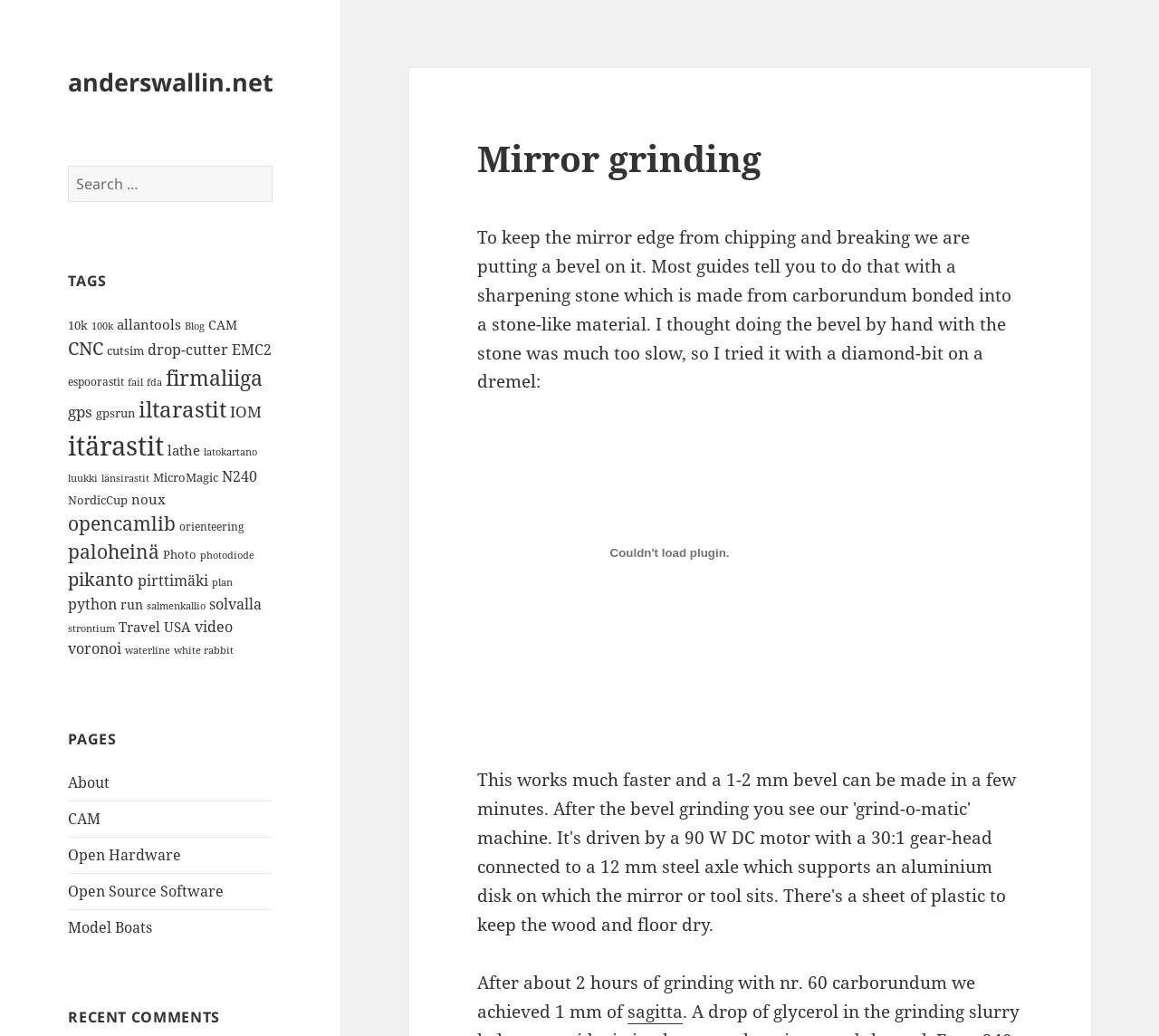Extract the bounding box coordinates of the UI element described by: "white rabbit". The coordinates should include four float numbers ranging from 0 to 1, e.g., [left, top, right, bottom].

[0.15, 0.621, 0.202, 0.634]